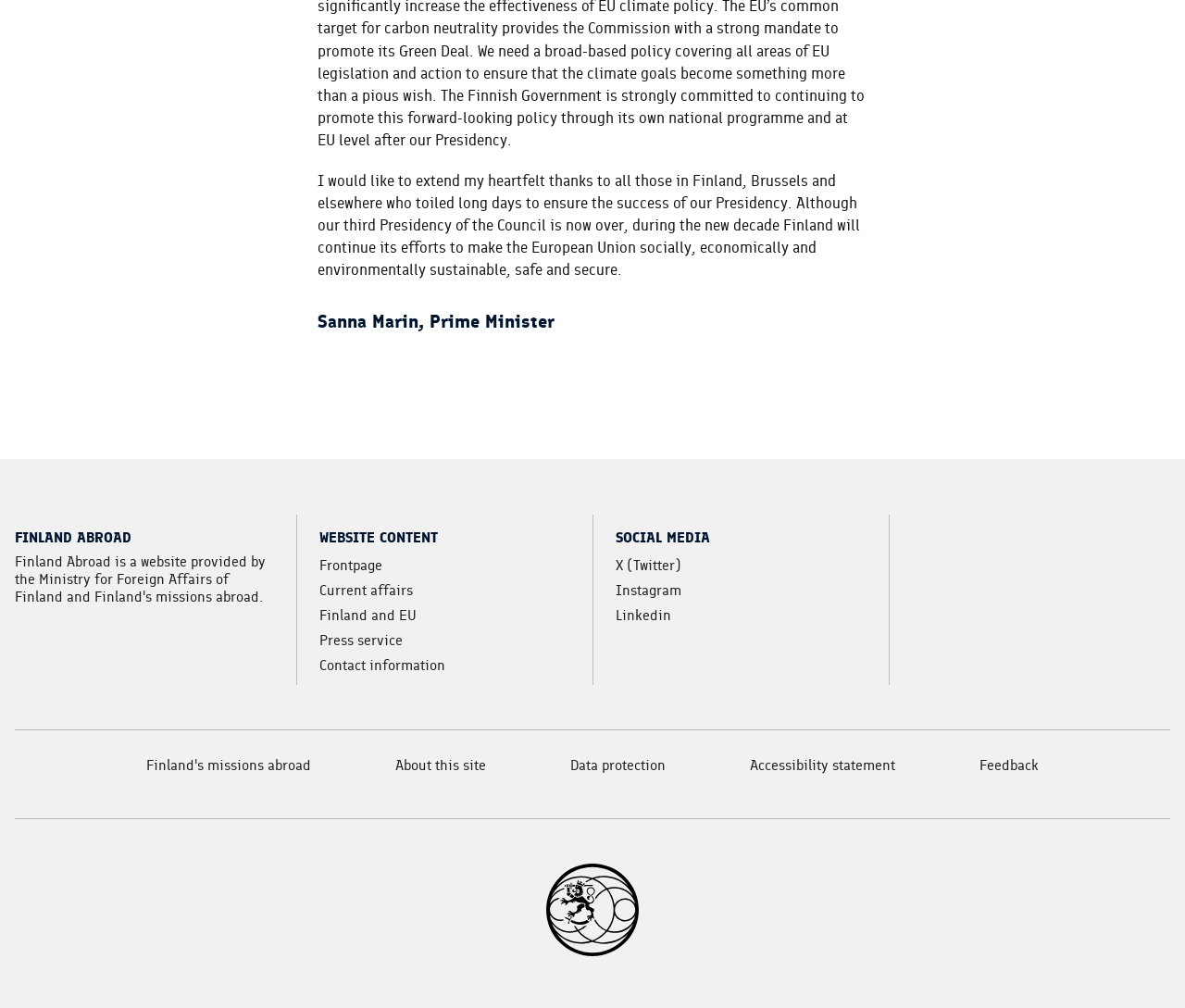What is the second link in the 'Website content' section?
Deliver a detailed and extensive answer to the question.

The 'Website content' section is a navigation element that contains several links. The second link in this section is 'Current affairs', which is located below the 'Frontpage' link.